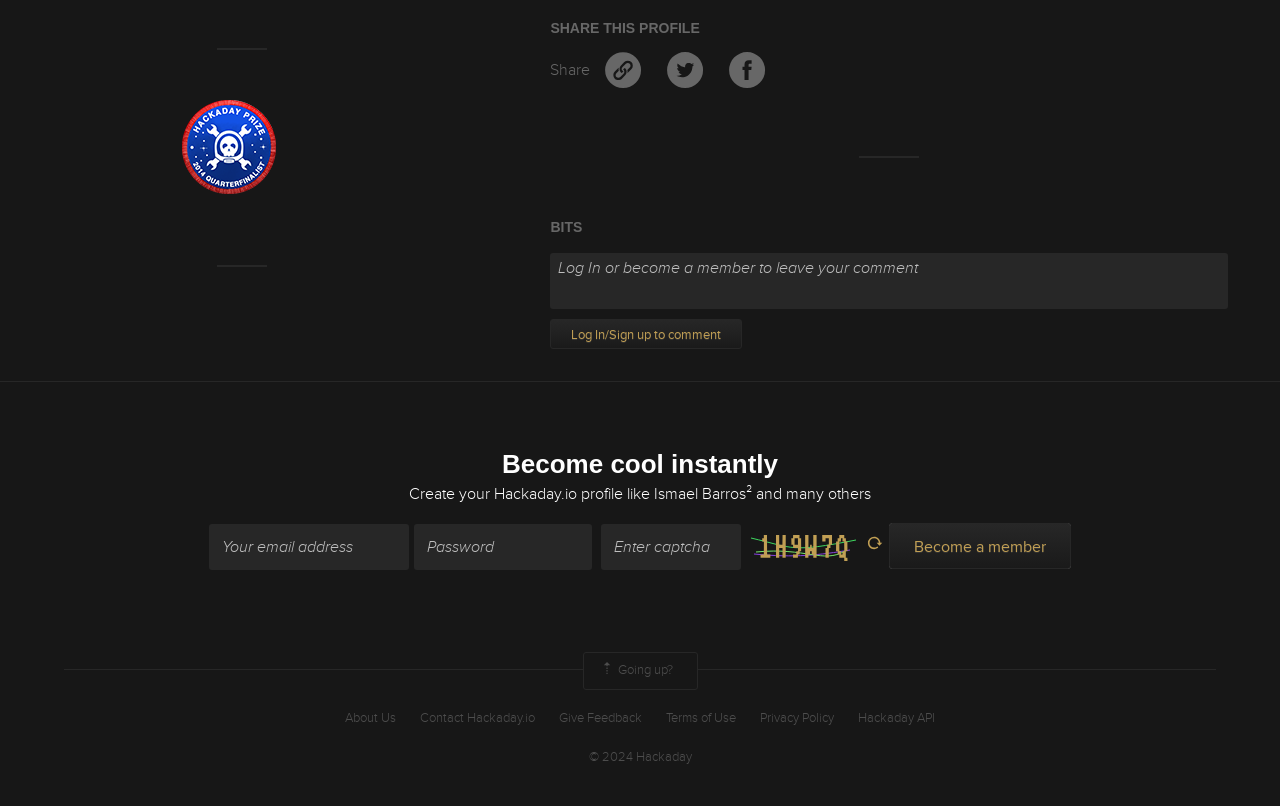Can you specify the bounding box coordinates for the region that should be clicked to fulfill this instruction: "Become a member".

[0.695, 0.649, 0.837, 0.706]